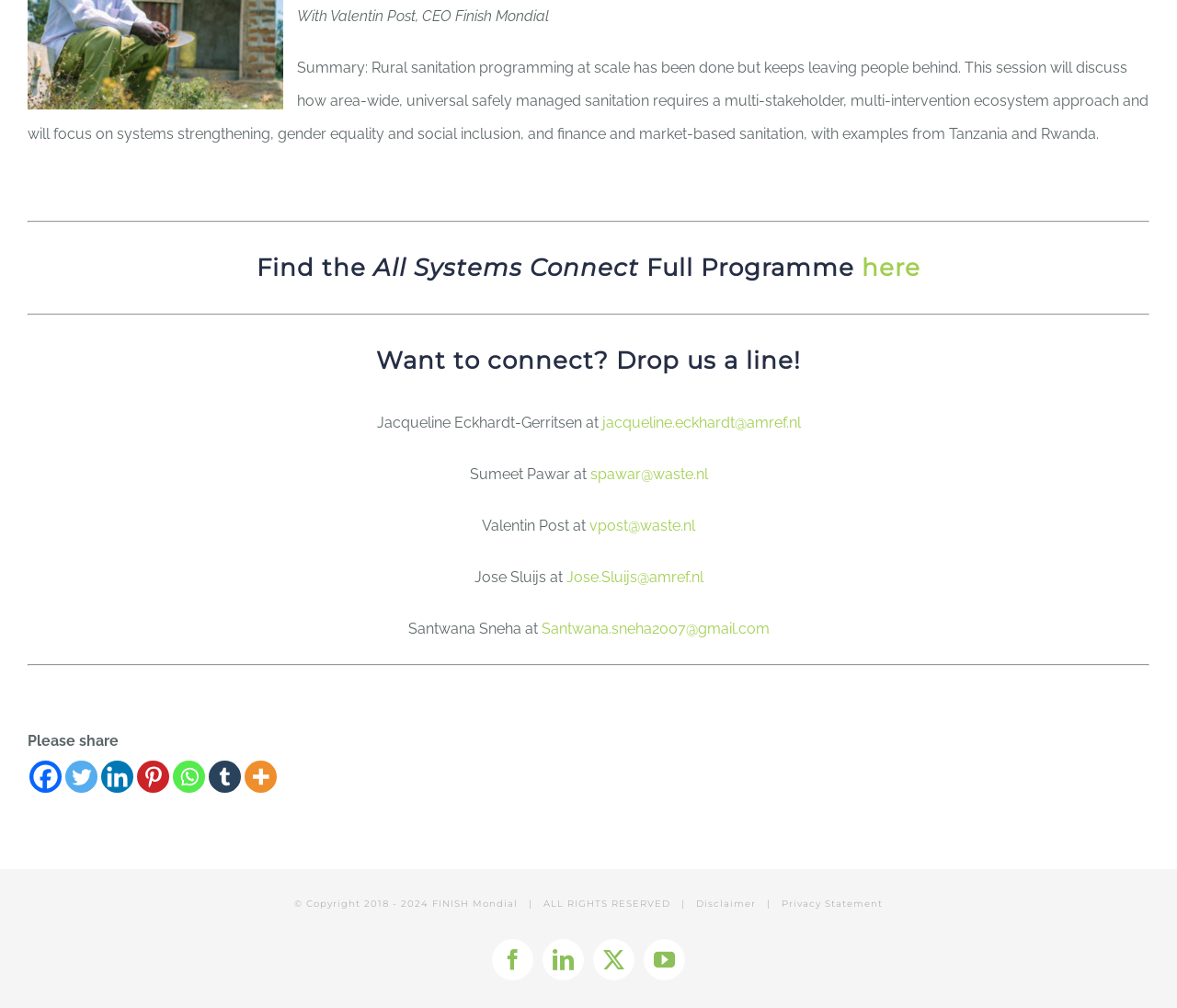Please give the bounding box coordinates of the area that should be clicked to fulfill the following instruction: "Send an email to Jacqueline Eckhardt-Gerritsen". The coordinates should be in the format of four float numbers from 0 to 1, i.e., [left, top, right, bottom].

[0.511, 0.411, 0.68, 0.428]